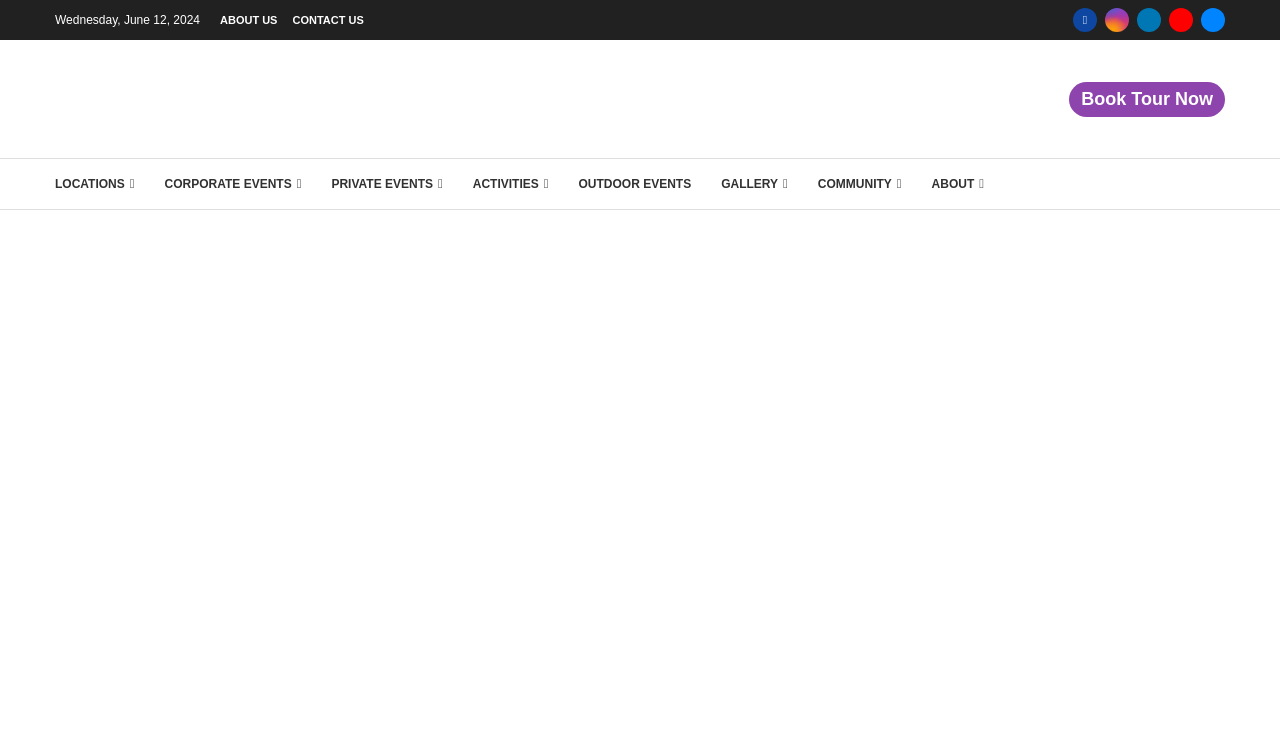Articulate a detailed summary of the webpage's content and design.

The webpage is about Imagen Venues, a company offering unique reception venues in Houston for small to large parties. At the top left, there is a date displayed as "Wednesday, June 12, 2024". Below the date, there are navigation links to "ABOUT US" and "CONTACT US". On the top right, there are social media links to Facebook, Instagram, Linkedin, Youtube, and Email.

Below the navigation links, there is a banner image that spans across the top of the page. On the top right of the banner, there is a "Book Tour Now" button. 

Under the banner, there are several links to different sections of the website, including "LOCATIONS", "CORPORATE EVENTS", "PRIVATE EVENTS", "ACTIVITIES", "OUTDOOR EVENTS", "GALLERY", "COMMUNITY", and "ABOUT". These links are arranged horizontally across the page.

The main heading of the page, "Unique Reception Venues", is centered and takes up the full width of the page.